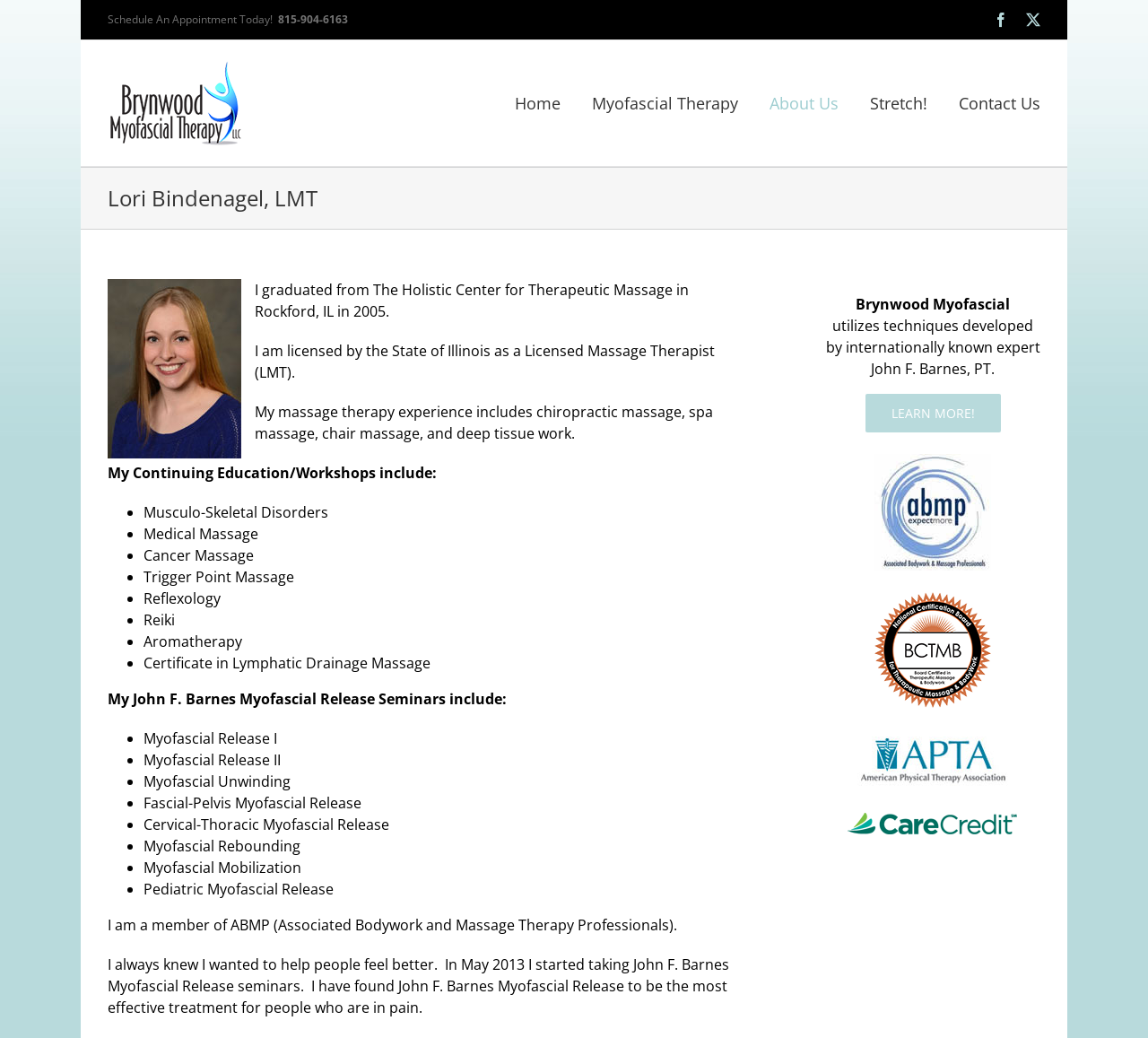What is the name of the organization Lori Bindenagel is a member of?
Examine the webpage screenshot and provide an in-depth answer to the question.

The webpage mentions that Lori Bindenagel is a member of ABMP, which stands for Associated Bodywork and Massage Therapy Professionals, in the section describing her credentials.